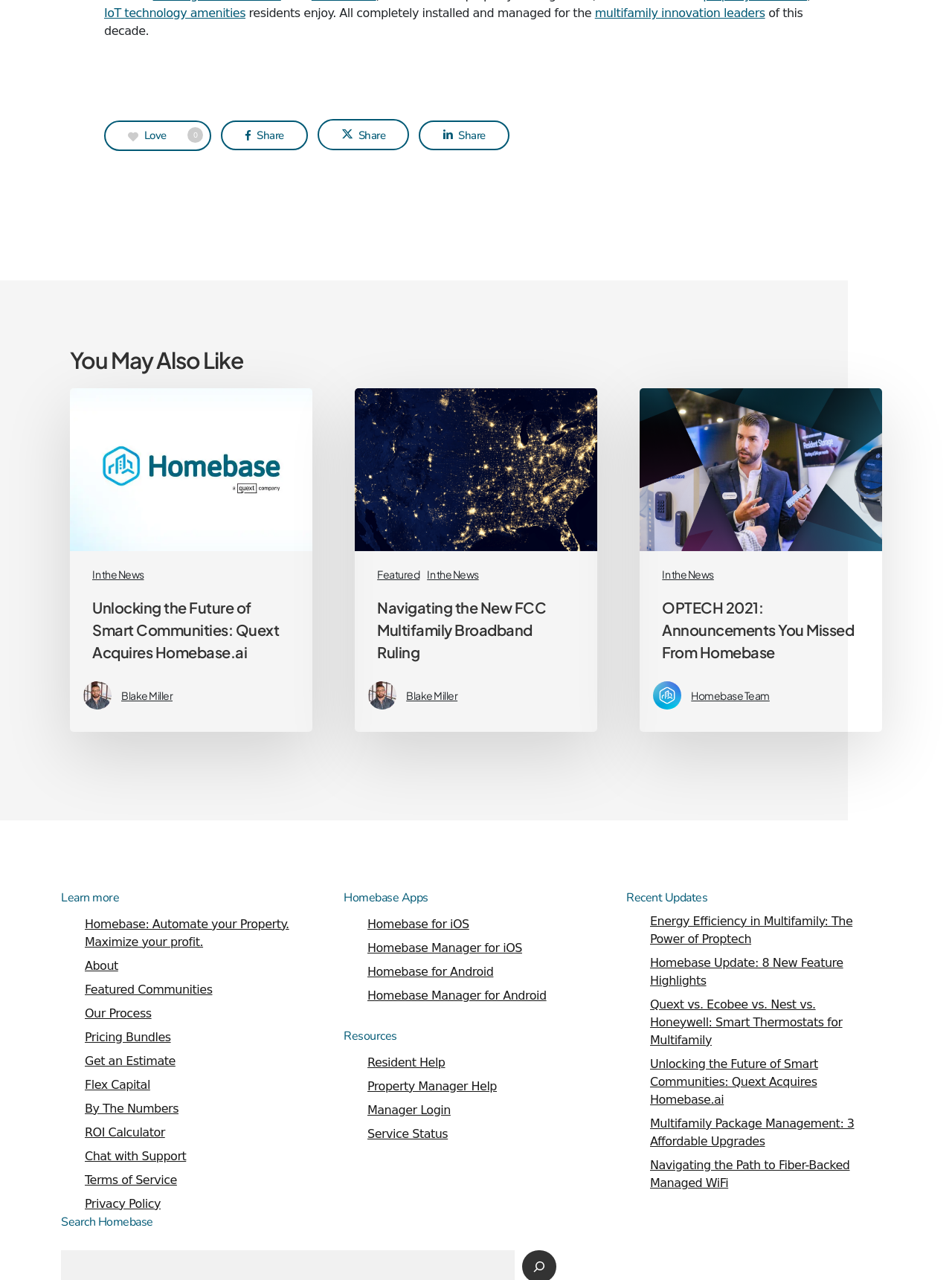Please indicate the bounding box coordinates for the clickable area to complete the following task: "View 'Energy Efficiency in Multifamily: The Power of Proptech'". The coordinates should be specified as four float numbers between 0 and 1, i.e., [left, top, right, bottom].

[0.683, 0.713, 0.918, 0.741]